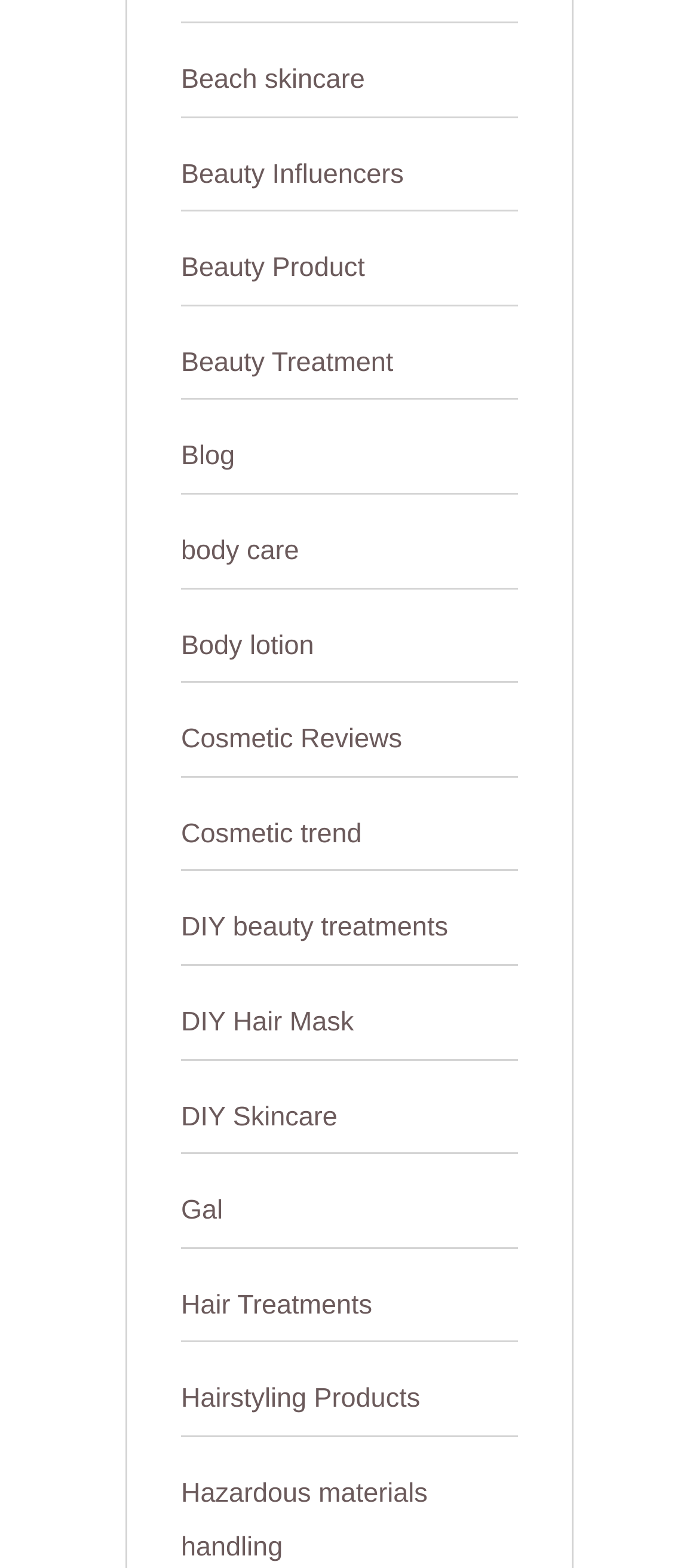Provide a brief response to the question below using a single word or phrase: 
How many links are related to hair on the webpage?

3